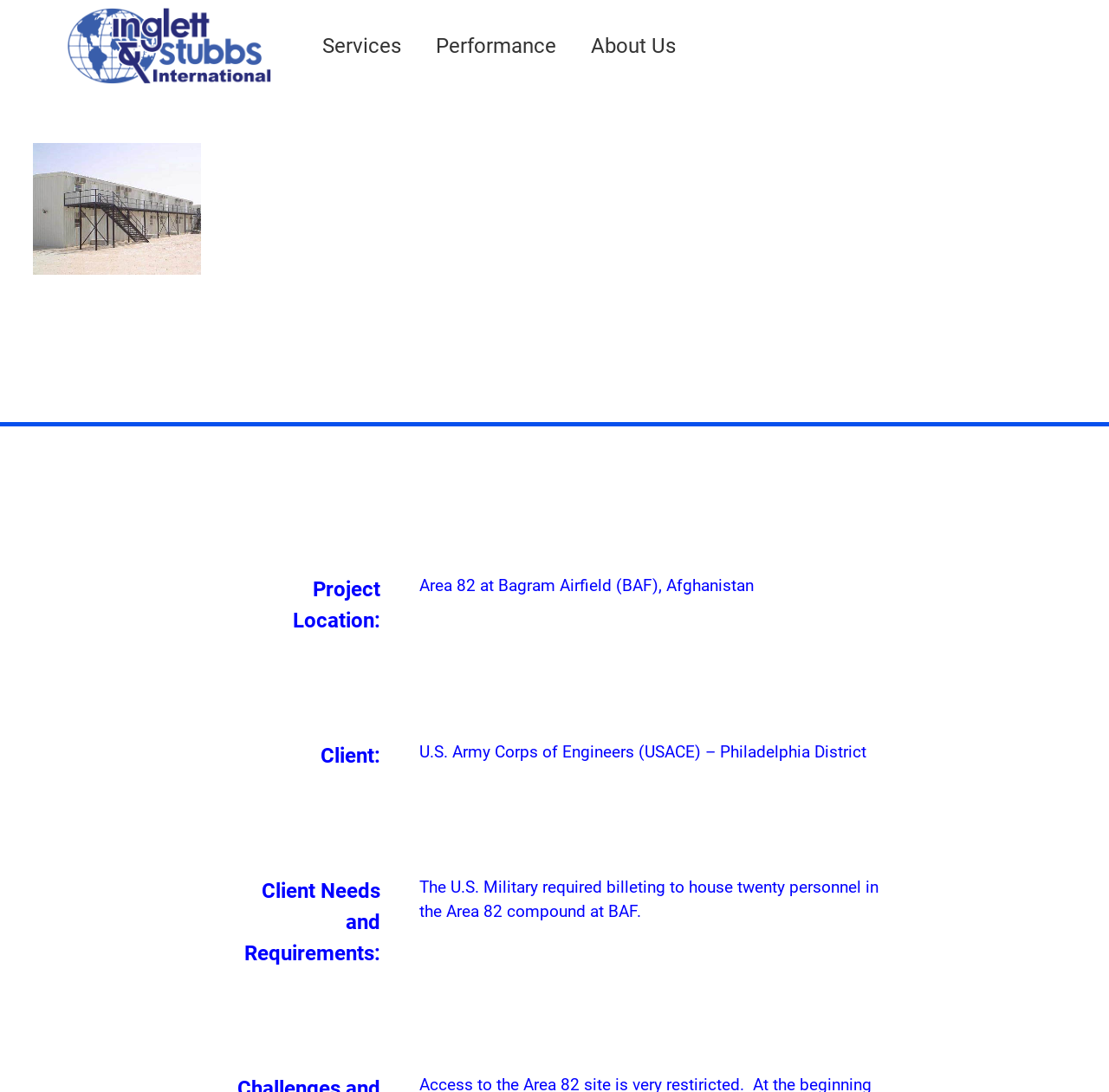Using the element description: "About Us", determine the bounding box coordinates for the specified UI element. The coordinates should be four float numbers between 0 and 1, [left, top, right, bottom].

[0.517, 0.032, 0.625, 0.051]